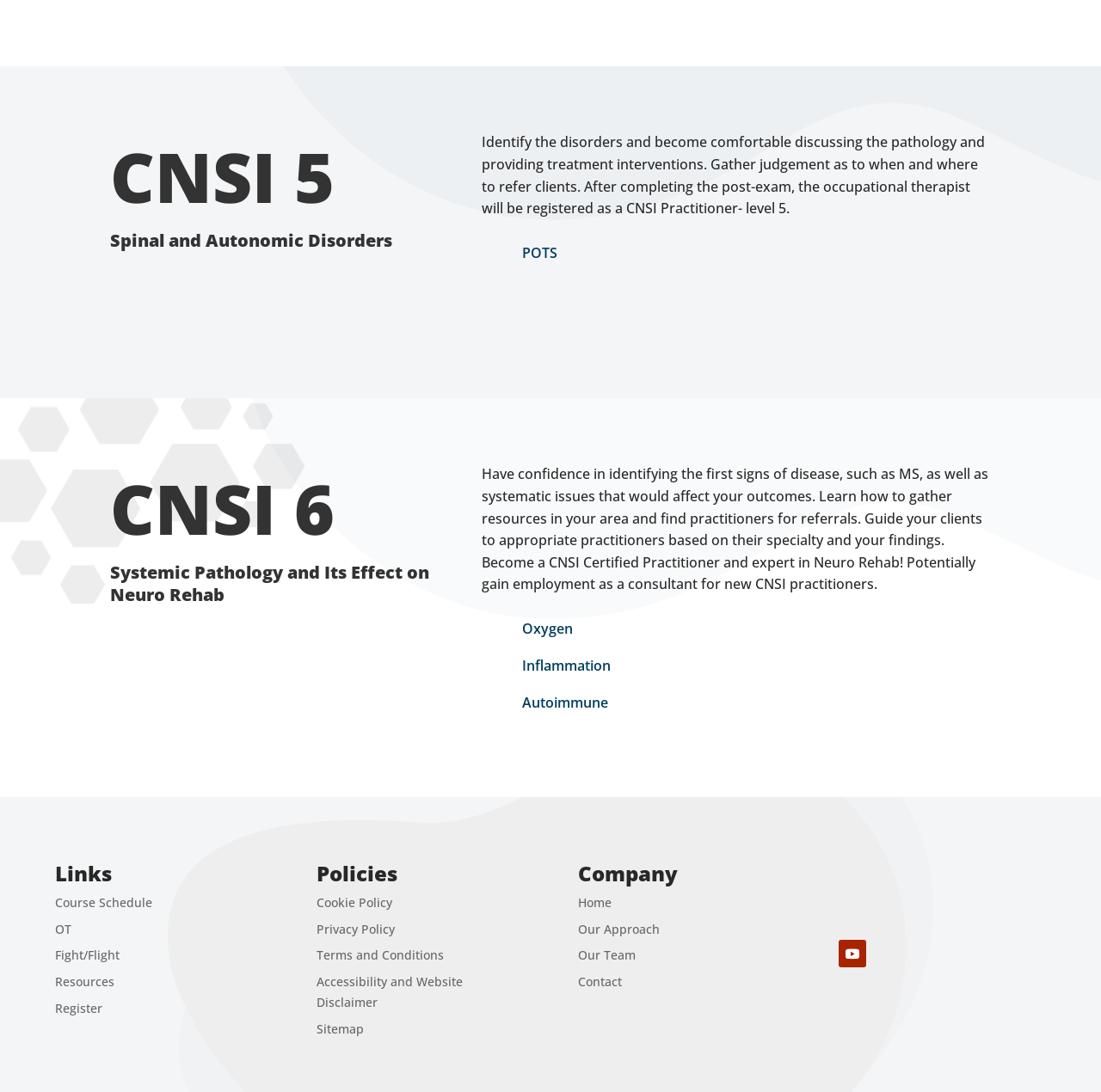For the element described, predict the bounding box coordinates as (top-left x, top-left y, bottom-right x, bottom-right y). All values should be between 0 and 1. Element description: Course Schedule

[0.1, 0.261, 0.266, 0.304]